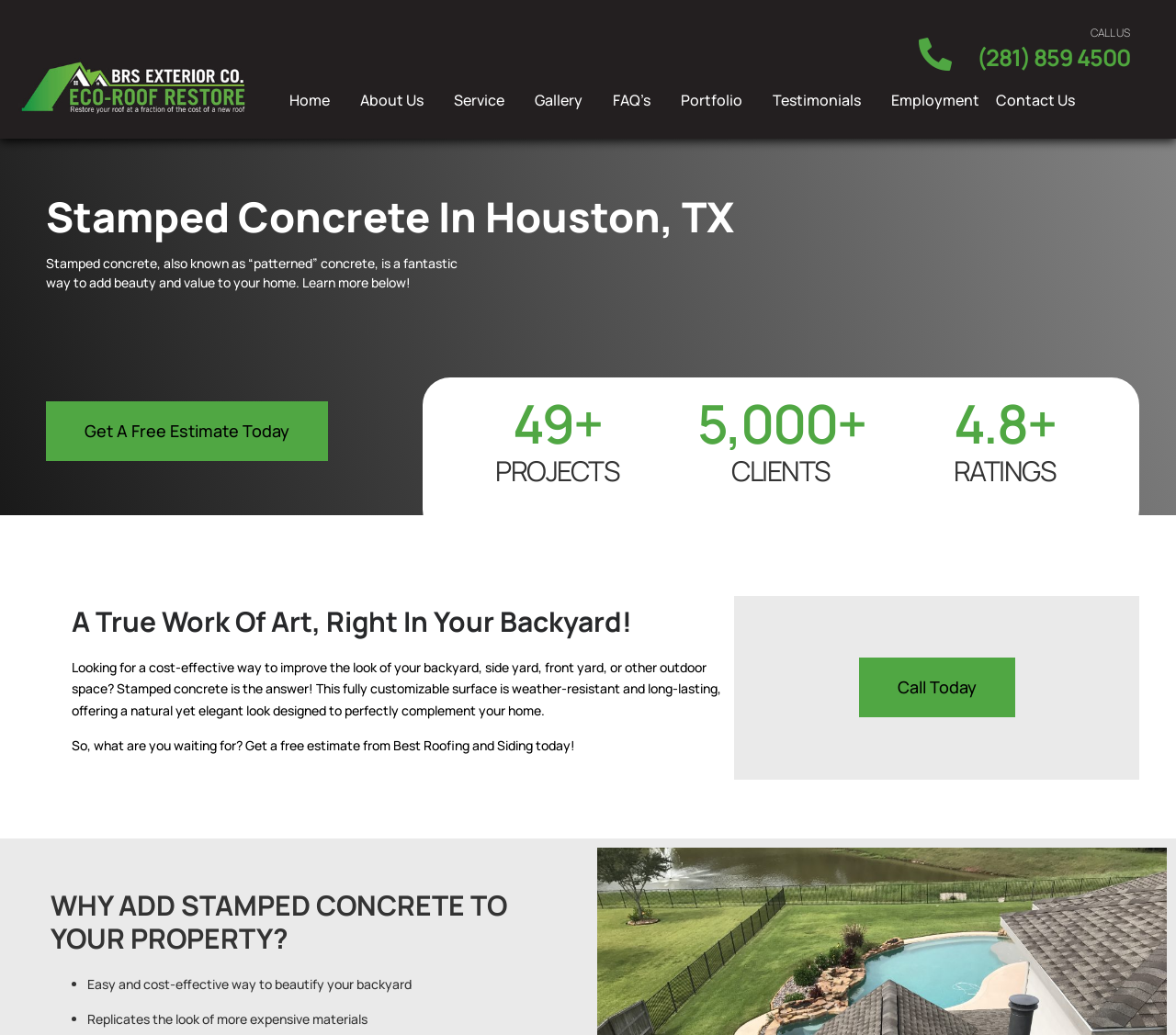Locate the bounding box coordinates of the element to click to perform the following action: 'Click the 'Call Today' button'. The coordinates should be given as four float values between 0 and 1, in the form of [left, top, right, bottom].

[0.73, 0.635, 0.863, 0.693]